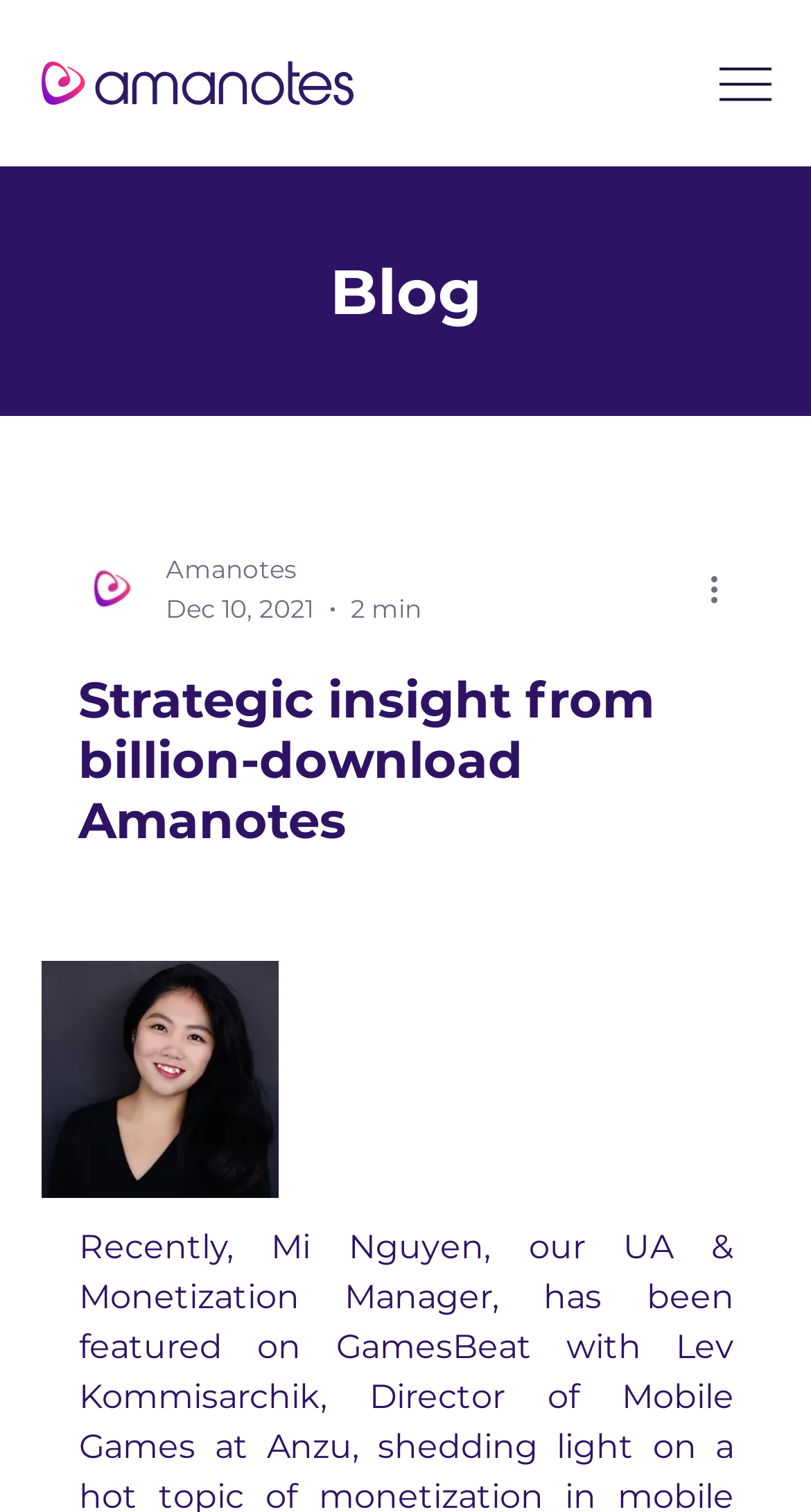Determine the main heading of the webpage and generate its text.

Strategic insight from billion-download Amanotes